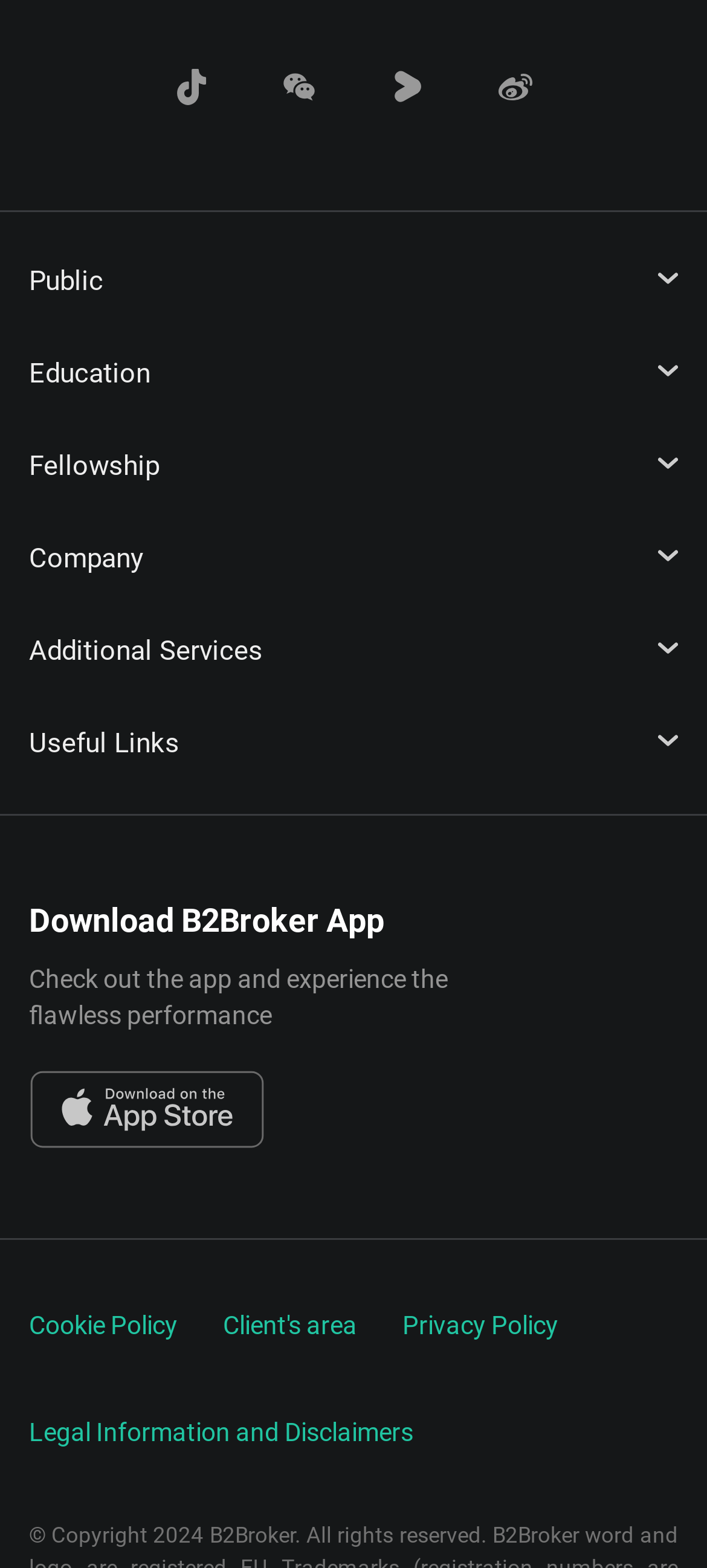Can you look at the image and give a comprehensive answer to the question:
What is the purpose of the 'Download B2Broker App' section?

The 'Download B2Broker App' section appears to be promoting the B2Broker app, with a heading and a brief description, and a link to the app store, suggesting that the app is available for download.